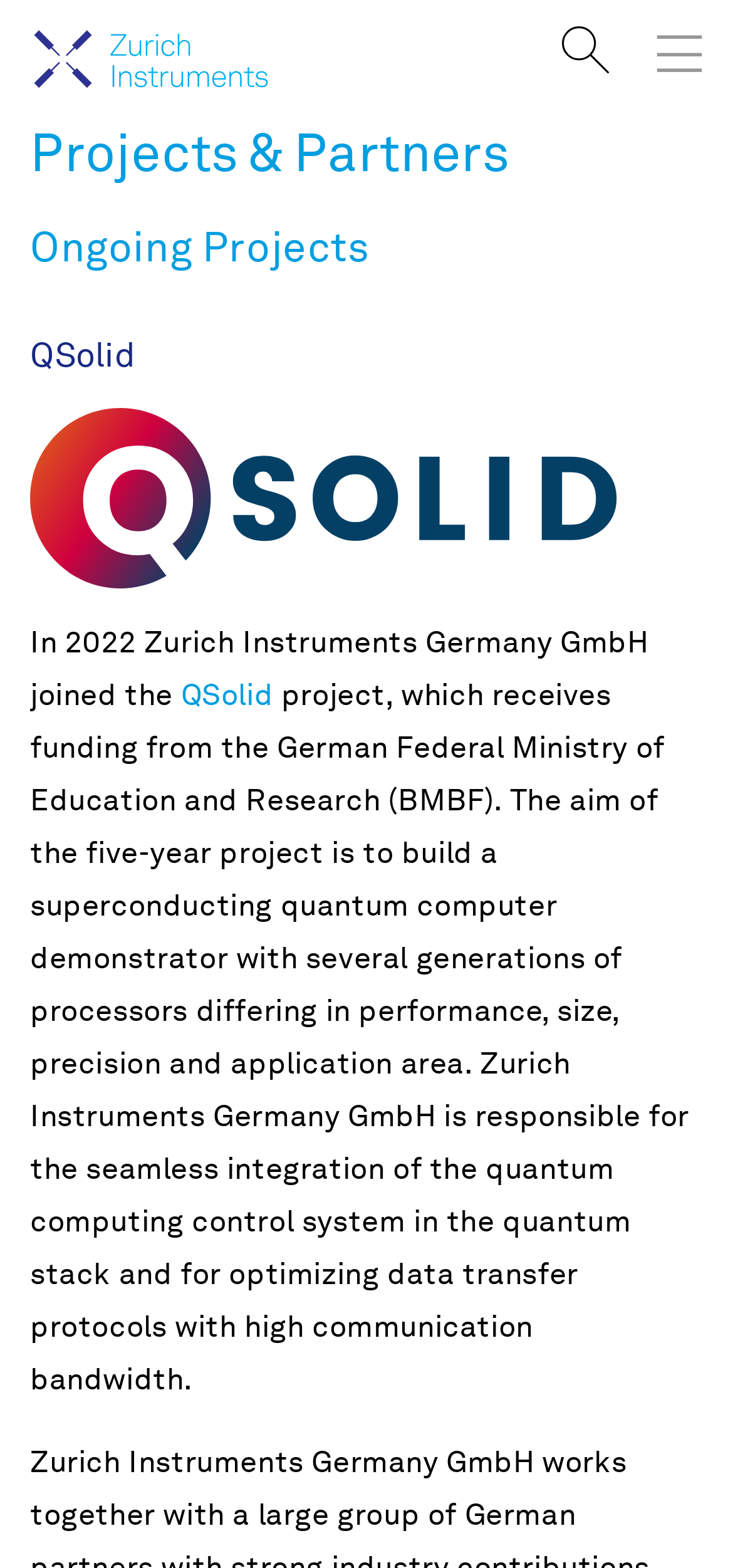How many links are there in the top navigation bar?
Refer to the image and answer the question using a single word or phrase.

3